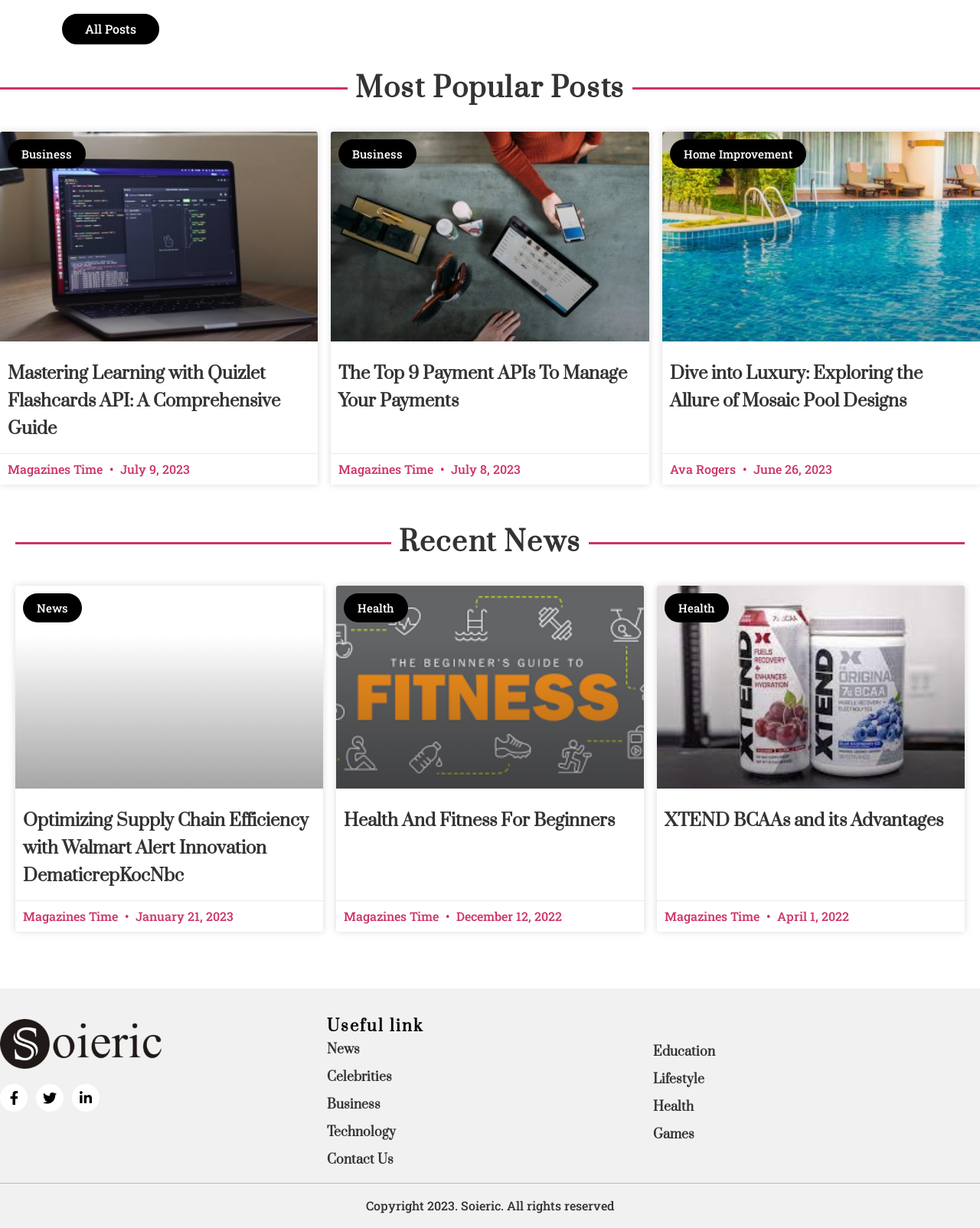Identify the bounding box coordinates of the element to click to follow this instruction: 'Visit 'Walmart''. Ensure the coordinates are four float values between 0 and 1, provided as [left, top, right, bottom].

[0.016, 0.477, 0.33, 0.642]